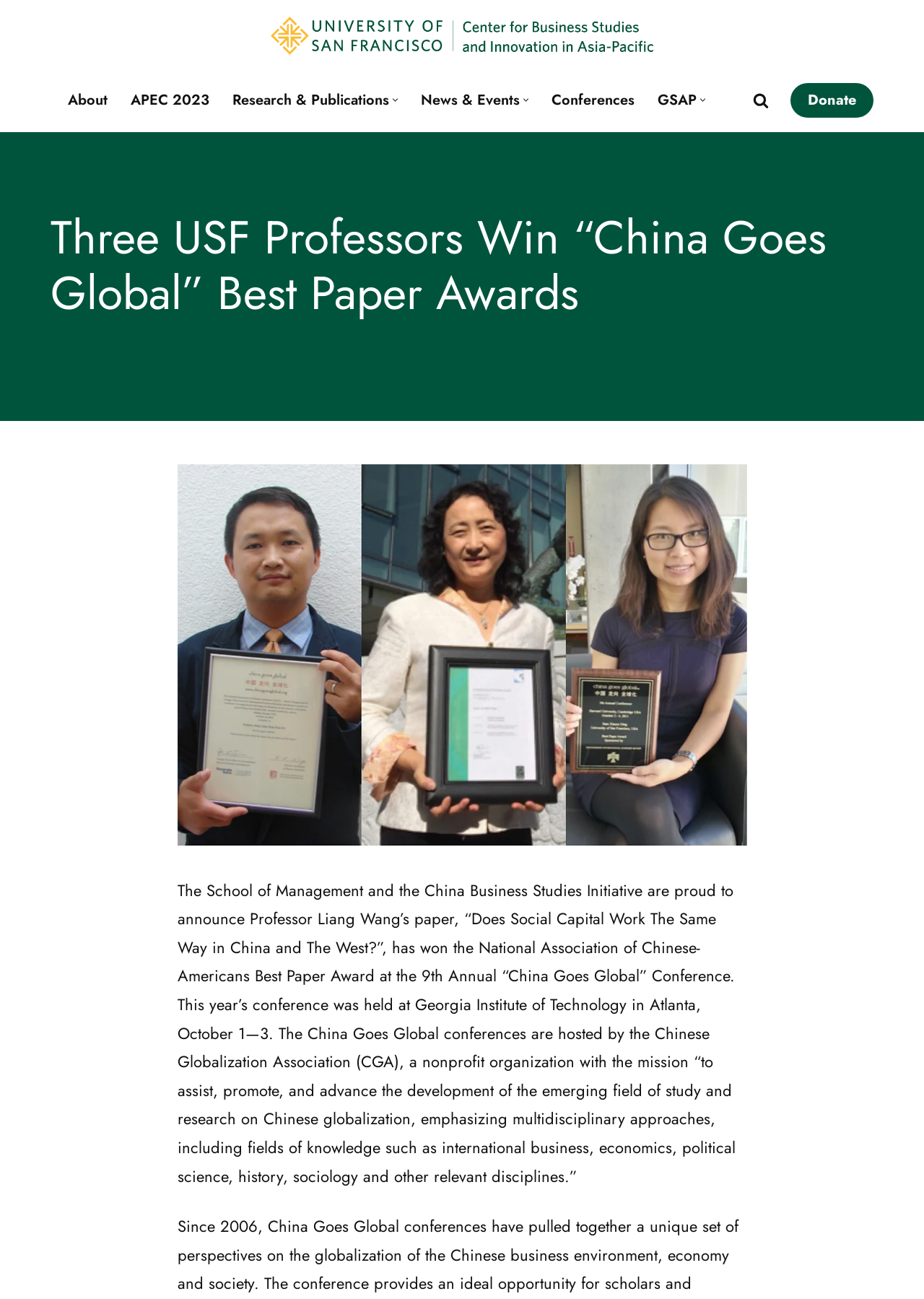Identify the bounding box coordinates for the region of the element that should be clicked to carry out the instruction: "Skip to content". The bounding box coordinates should be four float numbers between 0 and 1, i.e., [left, top, right, bottom].

[0.0, 0.018, 0.023, 0.029]